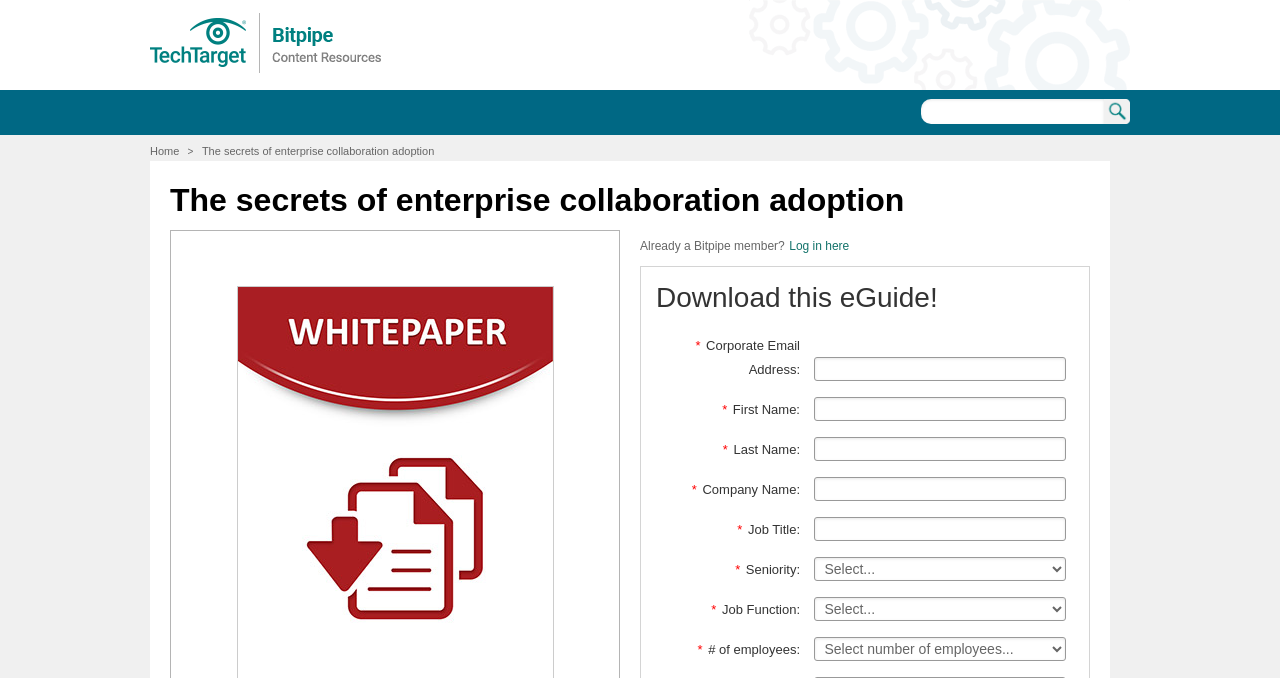Identify the bounding box coordinates of the clickable section necessary to follow the following instruction: "Enter Corporate Email Address". The coordinates should be presented as four float numbers from 0 to 1, i.e., [left, top, right, bottom].

[0.636, 0.526, 0.833, 0.562]